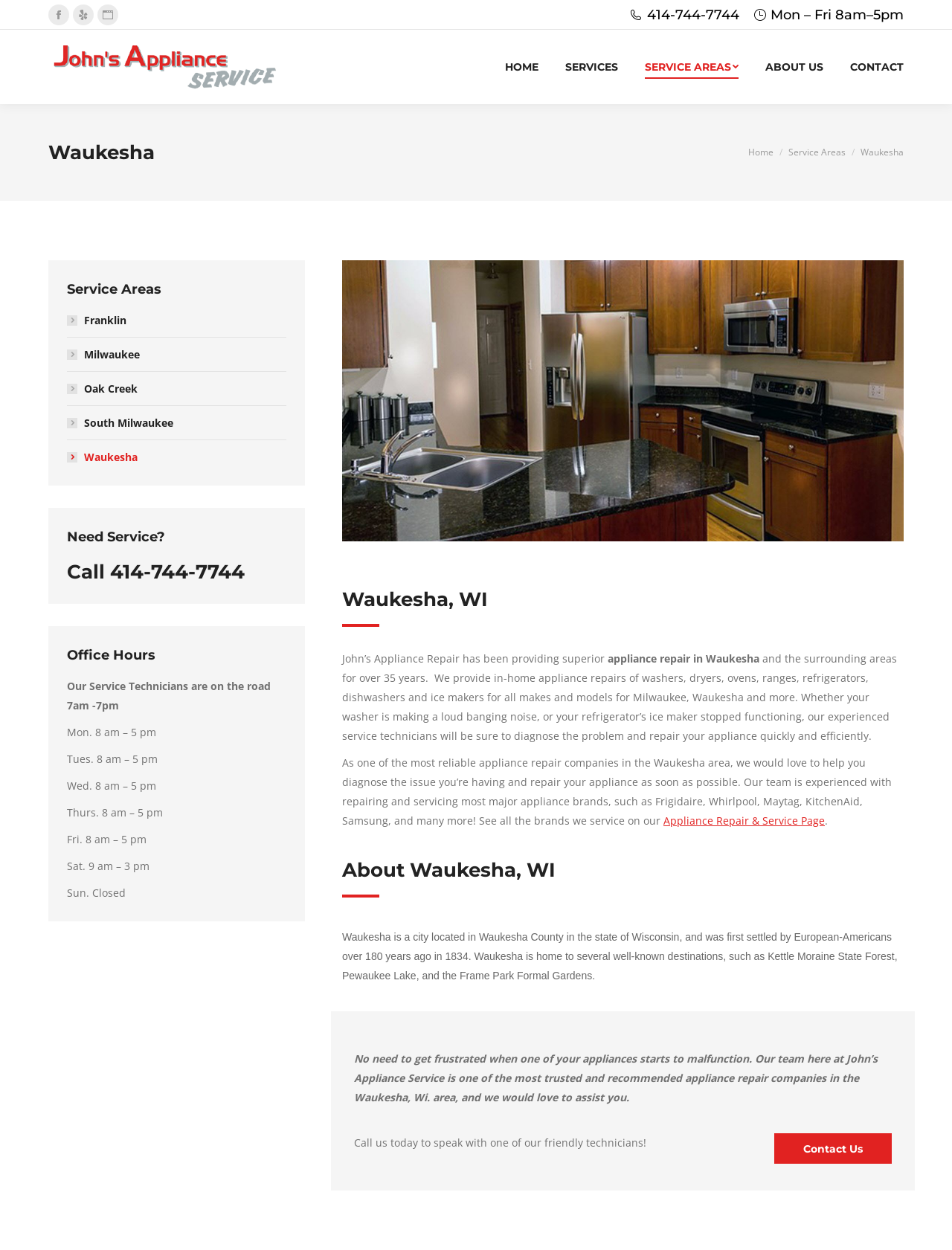Please find the bounding box coordinates of the clickable region needed to complete the following instruction: "Go to the Home page". The bounding box coordinates must consist of four float numbers between 0 and 1, i.e., [left, top, right, bottom].

[0.786, 0.117, 0.812, 0.127]